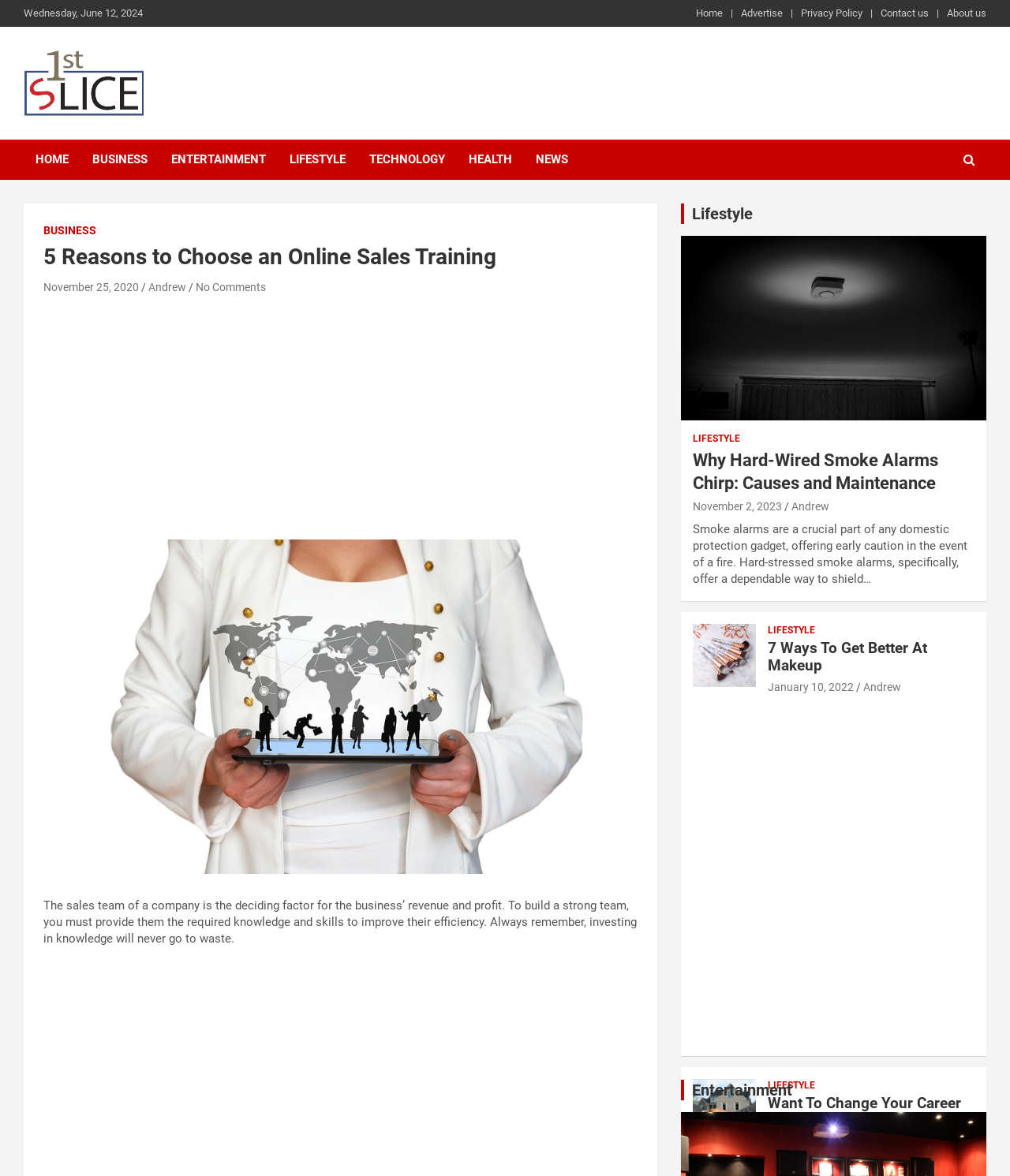What is the date of the article '7 Ways To Get Better At Makeup'?
Please give a well-detailed answer to the question.

I found the article '7 Ways To Get Better At Makeup' in the webpage, and it is dated 'January 10, 2022'.